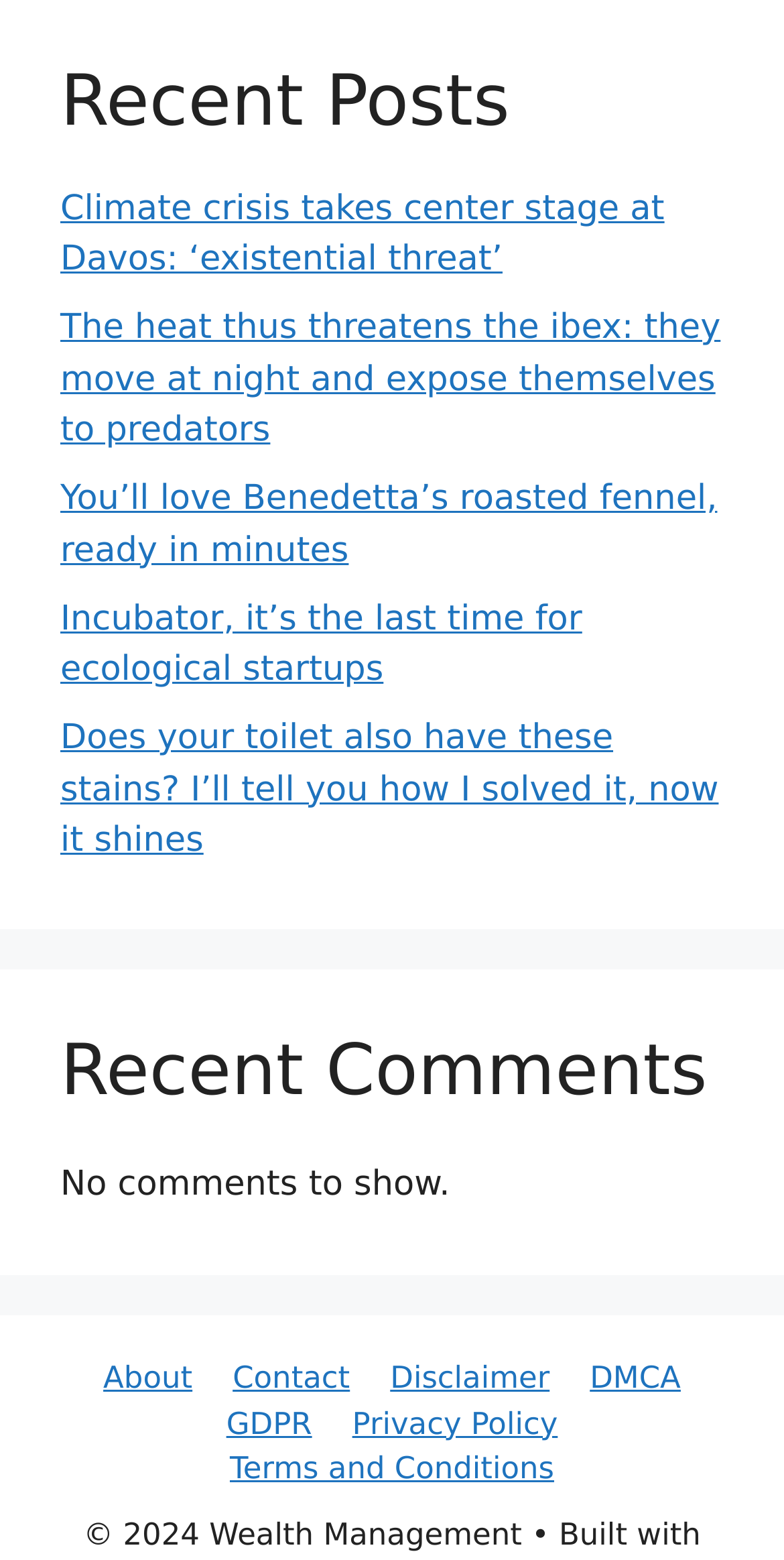Please identify the bounding box coordinates of the element on the webpage that should be clicked to follow this instruction: "view recent posts". The bounding box coordinates should be given as four float numbers between 0 and 1, formatted as [left, top, right, bottom].

[0.077, 0.038, 0.923, 0.092]